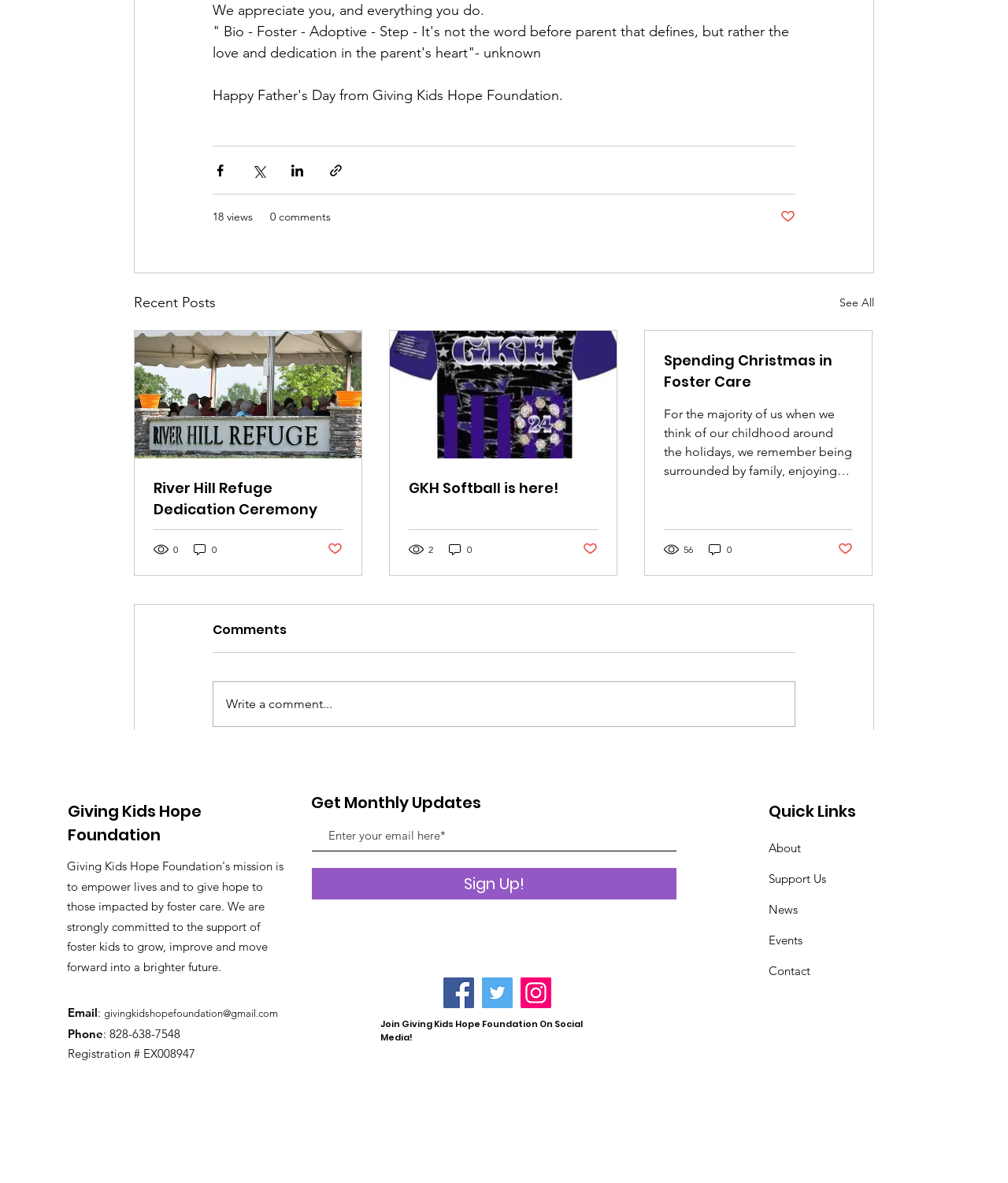Identify the bounding box coordinates for the UI element mentioned here: "GKH Softball is here!". Provide the coordinates as four float values between 0 and 1, i.e., [left, top, right, bottom].

[0.405, 0.403, 0.593, 0.421]